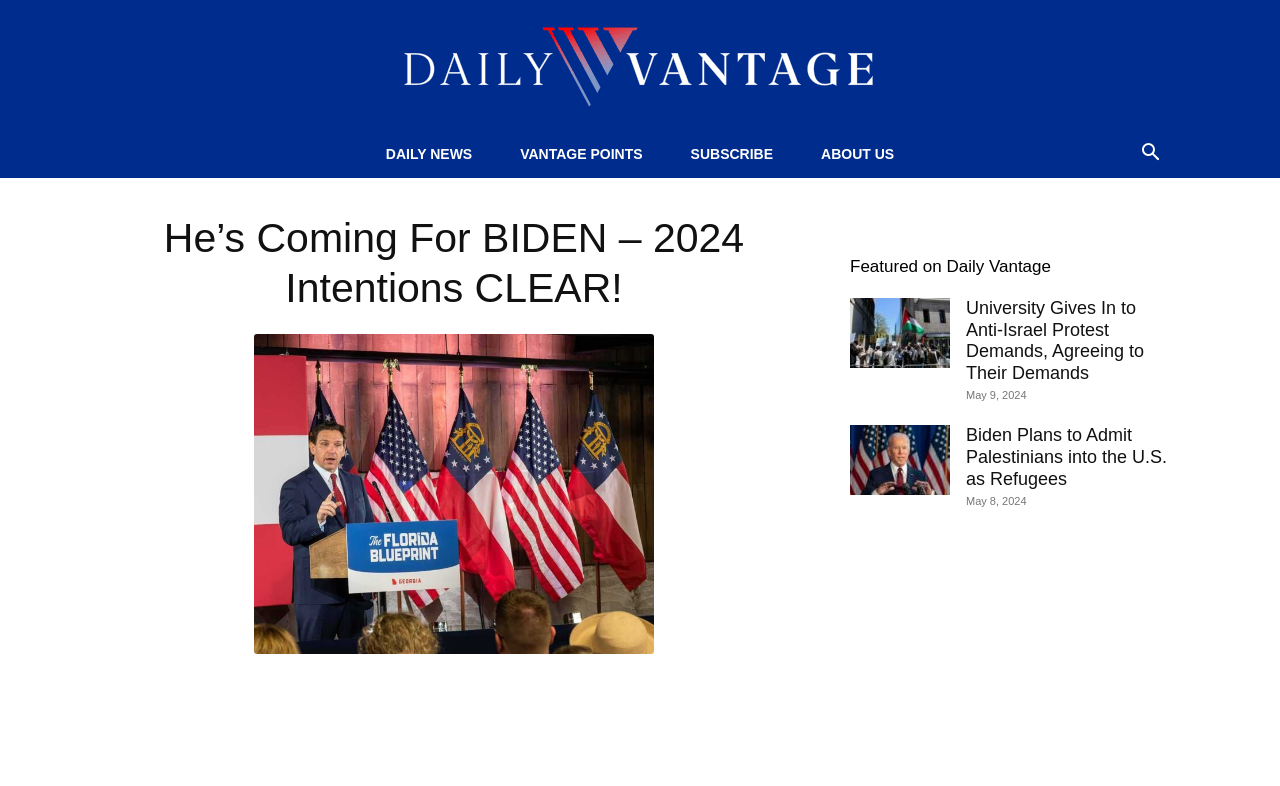What is the topic of the featured article?
Look at the screenshot and respond with a single word or phrase.

University Gives In to Anti-Israel Protest Demands